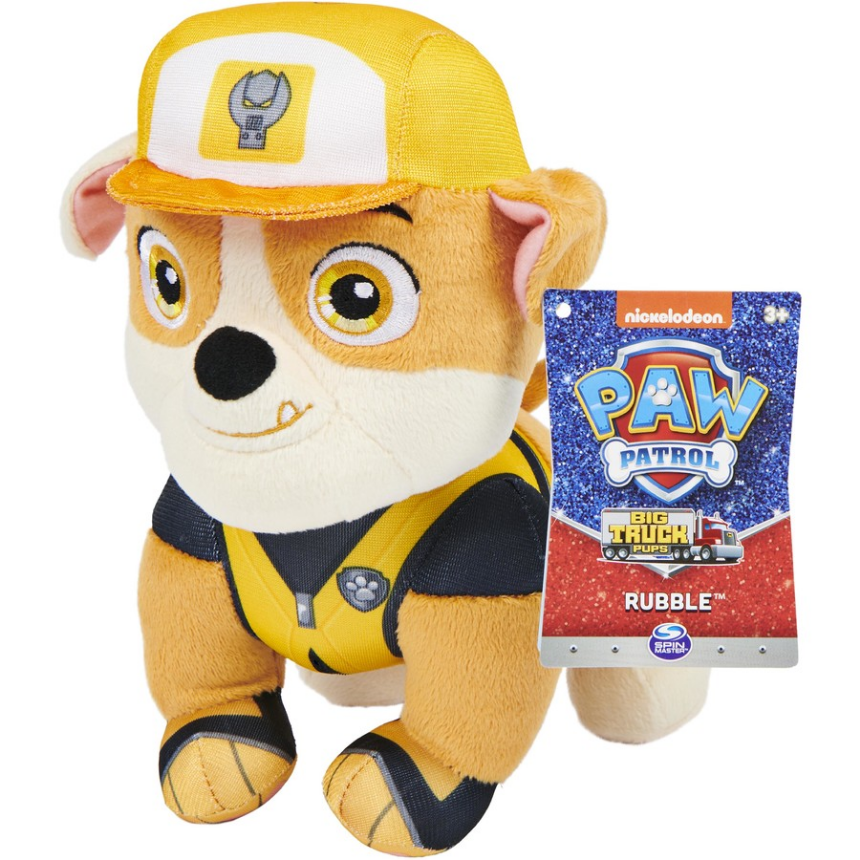Respond to the following question with a brief word or phrase:
What is on Rubble's cap?

Teamwork and adventure